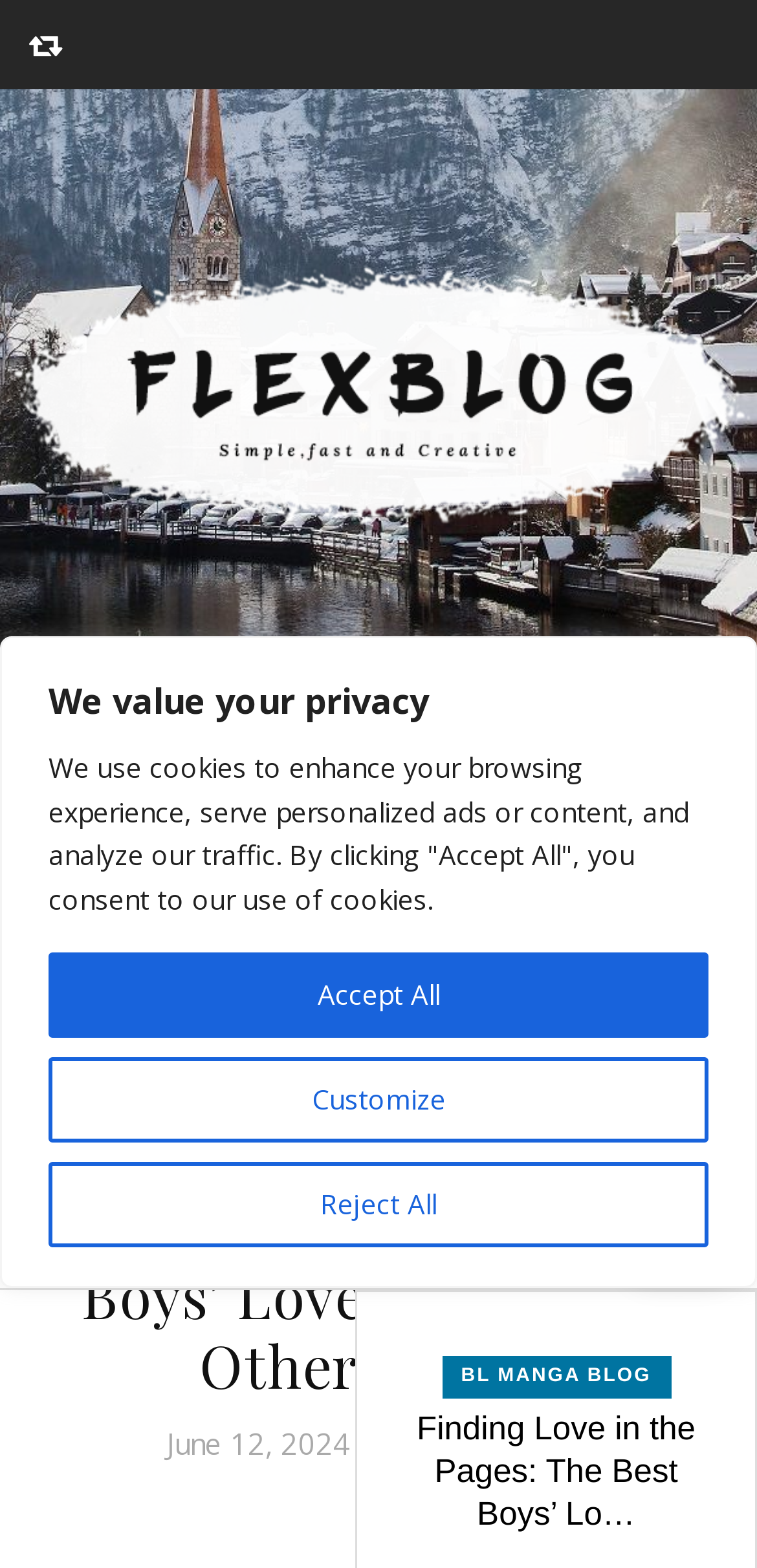Please identify the bounding box coordinates of the area that needs to be clicked to follow this instruction: "visit the Adult Manga page".

[0.542, 0.908, 0.781, 0.933]